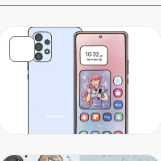Use a single word or phrase to answer the question:
What is displayed on the phone's screen?

an animated character